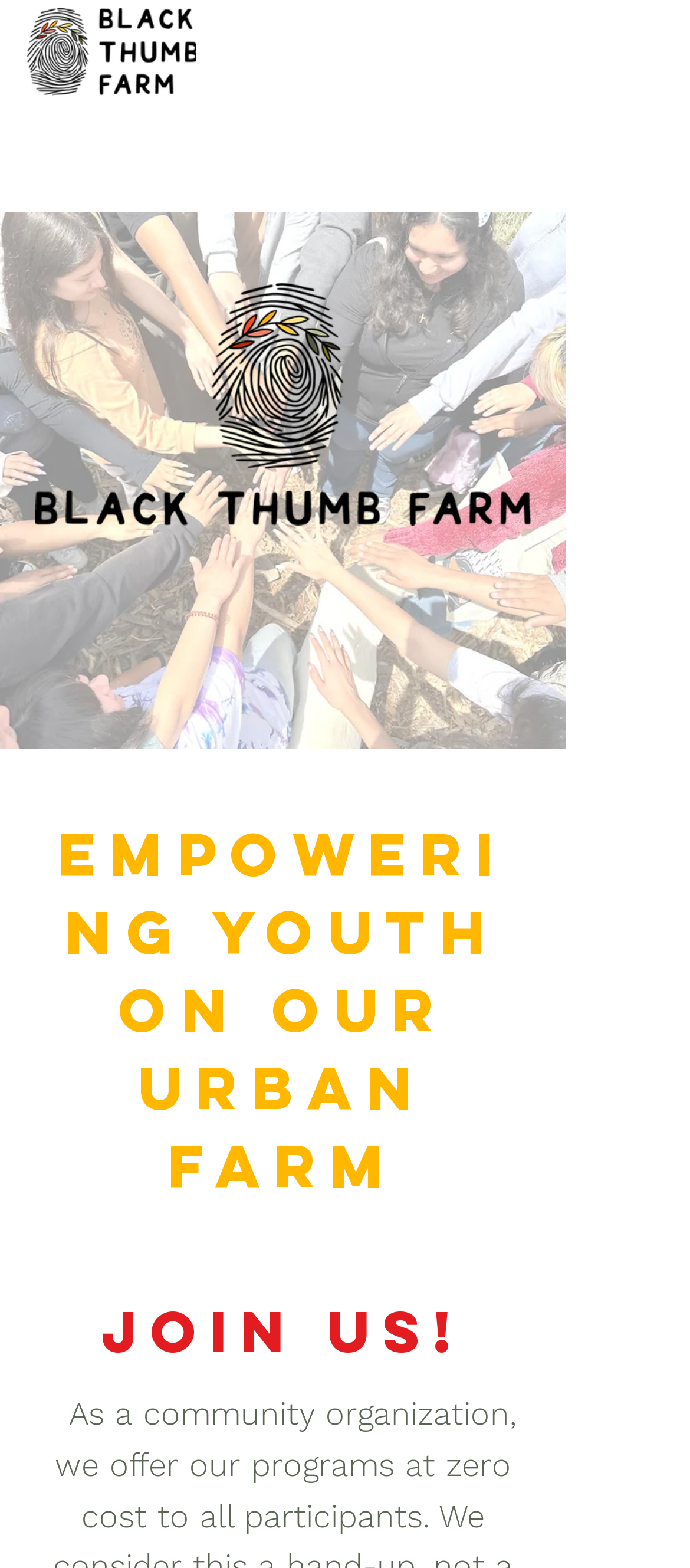What is the call to action on the webpage?
Using the visual information, reply with a single word or short phrase.

Join us